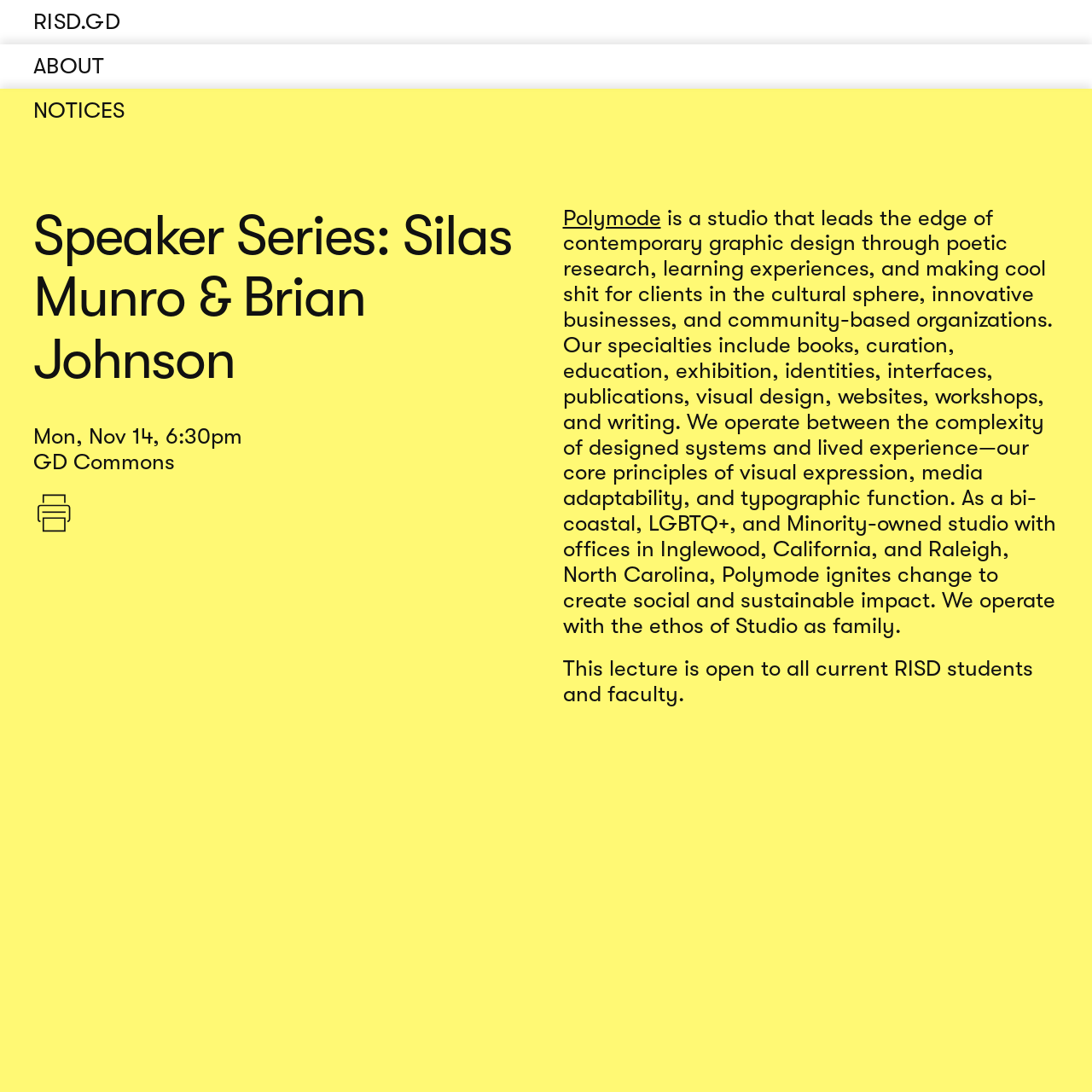What is the name of the studio leading the edge of contemporary graphic design?
Please interpret the details in the image and answer the question thoroughly.

I found the name of the studio by looking at the link element with the content 'Polymode' which is located below the heading 'Speaker Series: Silas Munro & Brian Johnson'.